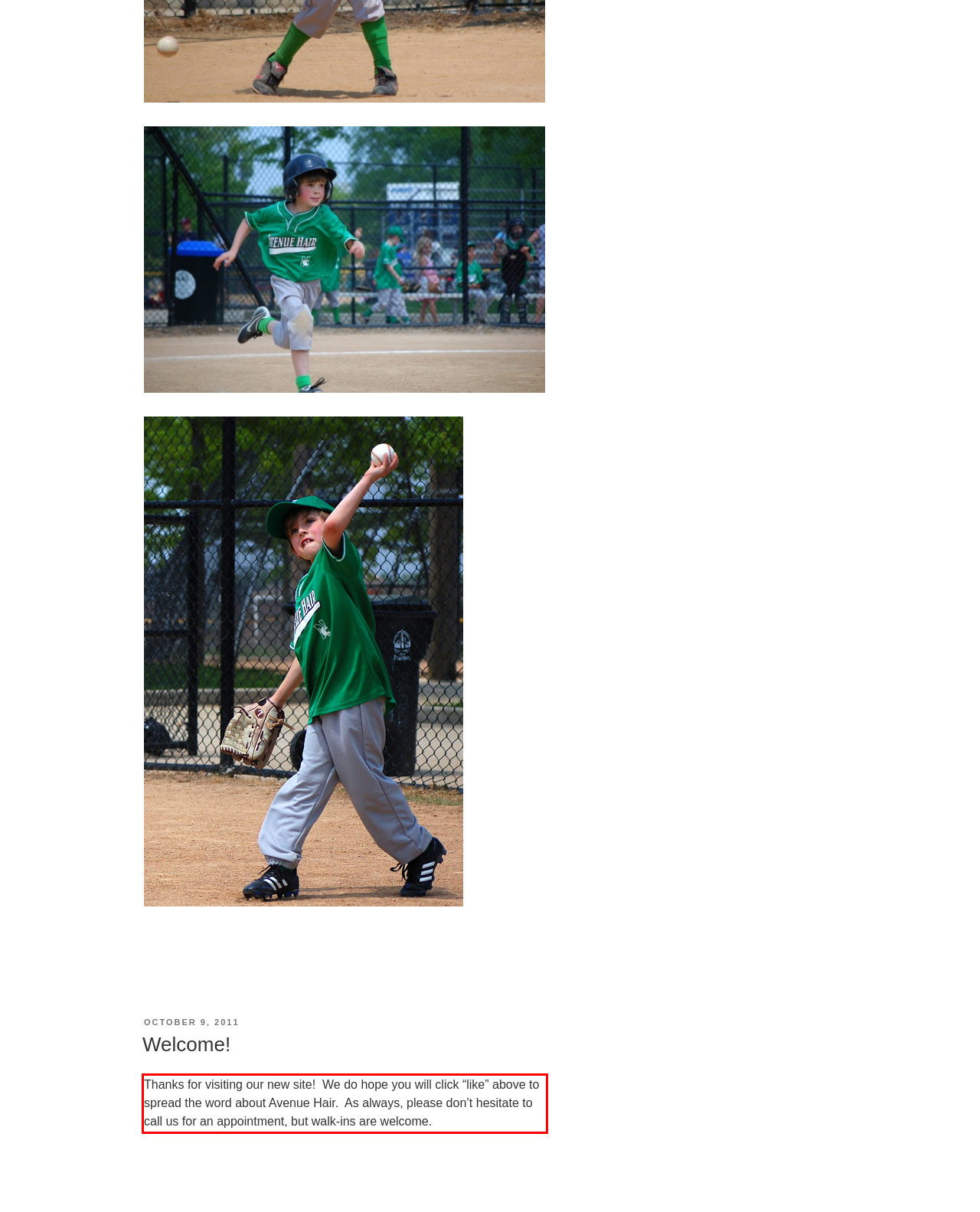You are provided with a screenshot of a webpage containing a red bounding box. Please extract the text enclosed by this red bounding box.

Thanks for visiting our new site! We do hope you will click “like” above to spread the word about Avenue Hair. As always, please don’t hesitate to call us for an appointment, but walk-ins are welcome.